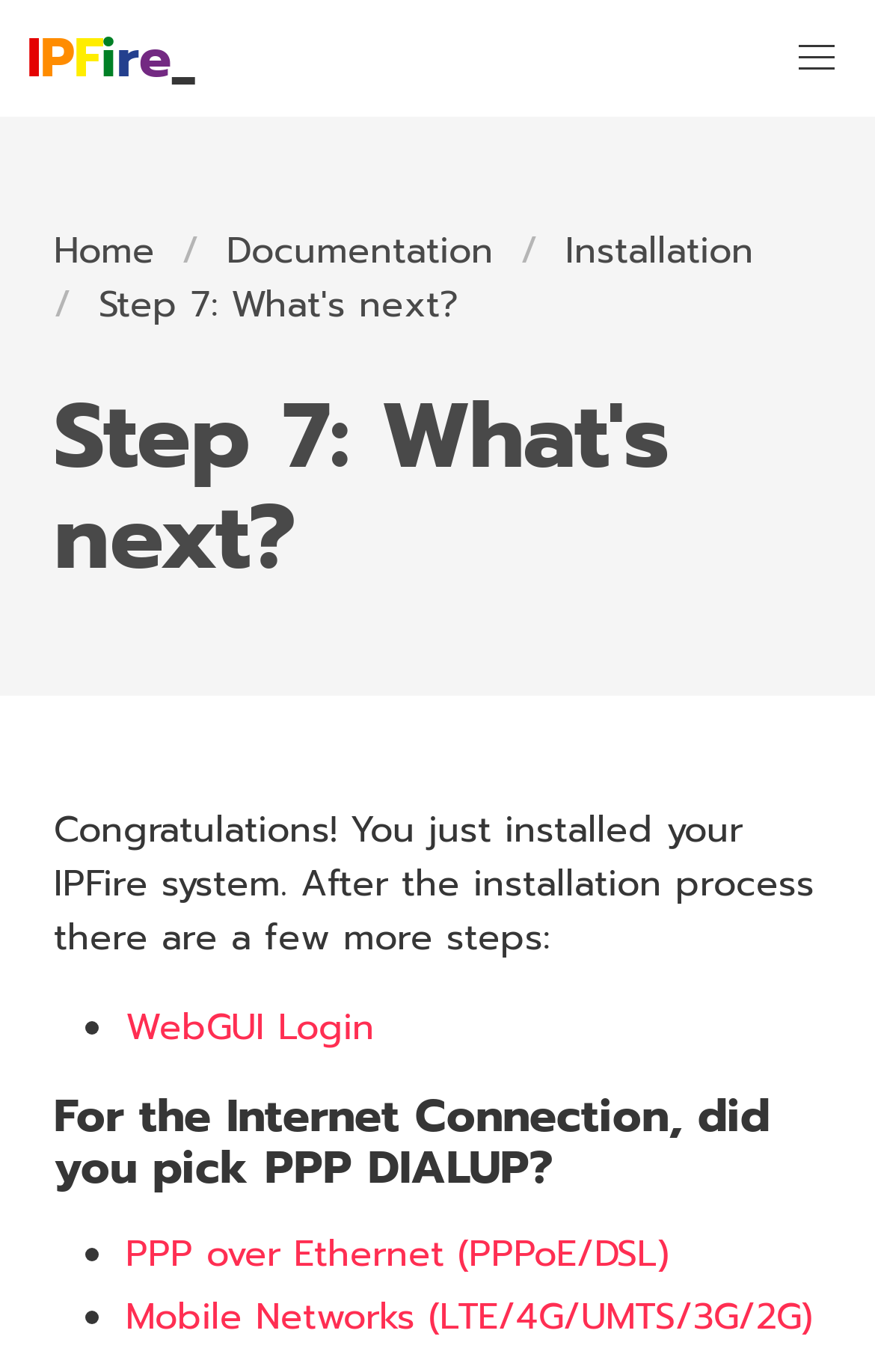Locate the bounding box coordinates of the element that should be clicked to fulfill the instruction: "go to home page".

[0.062, 0.164, 0.208, 0.203]